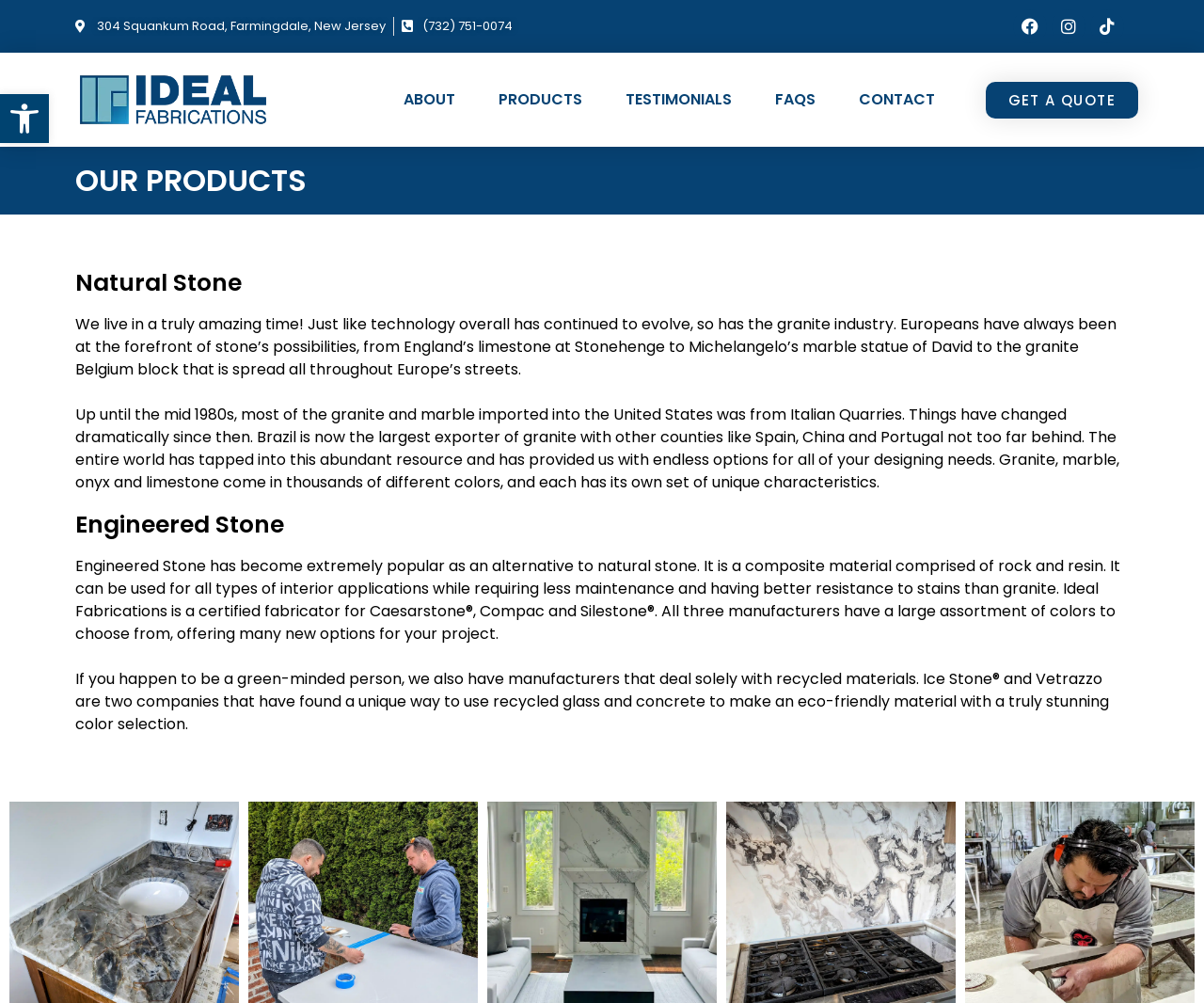Please analyze the image and provide a thorough answer to the question:
How many social media links are present on the webpage?

I found the answer by looking at the link elements with the bounding box coordinates [0.841, 0.009, 0.87, 0.043], [0.873, 0.009, 0.902, 0.043], and [0.905, 0.009, 0.934, 0.043] which represent the Facebook, Instagram, and Tiktok social media links respectively.